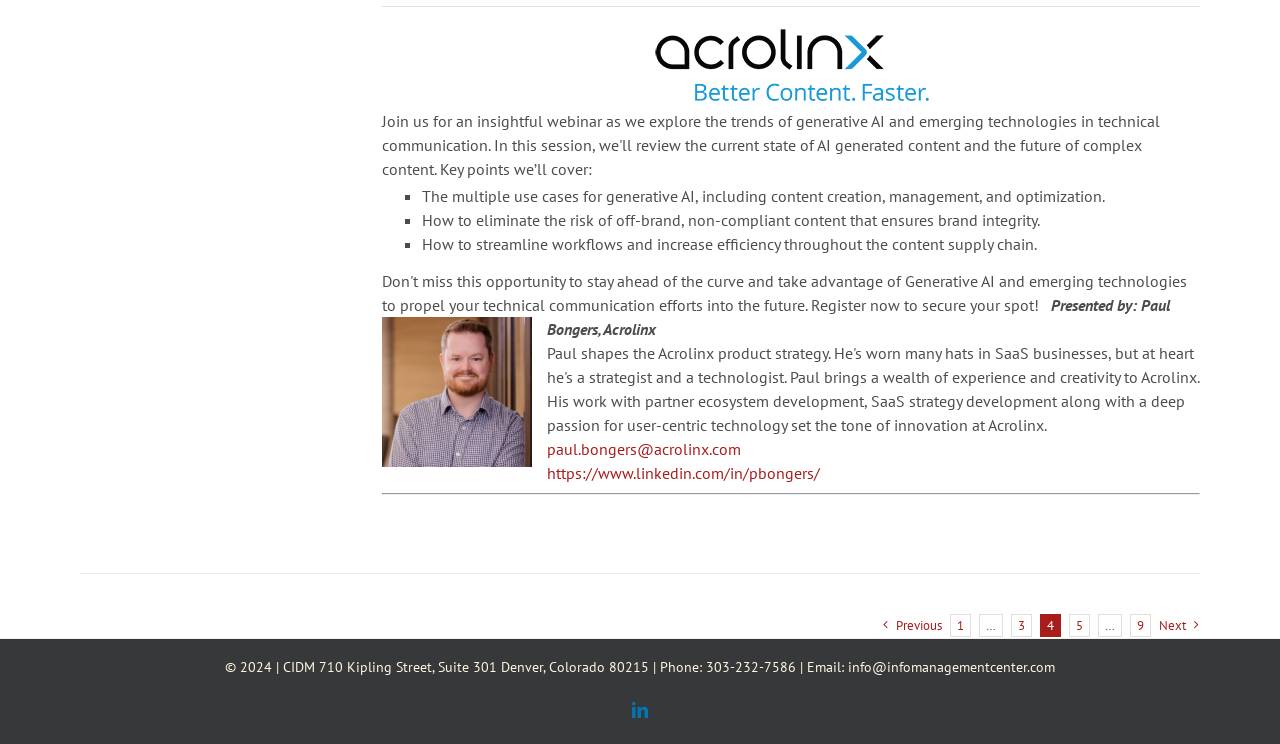Locate the bounding box coordinates of the clickable region necessary to complete the following instruction: "Contact info@infomanagementcenter.com". Provide the coordinates in the format of four float numbers between 0 and 1, i.e., [left, top, right, bottom].

[0.662, 0.884, 0.824, 0.909]